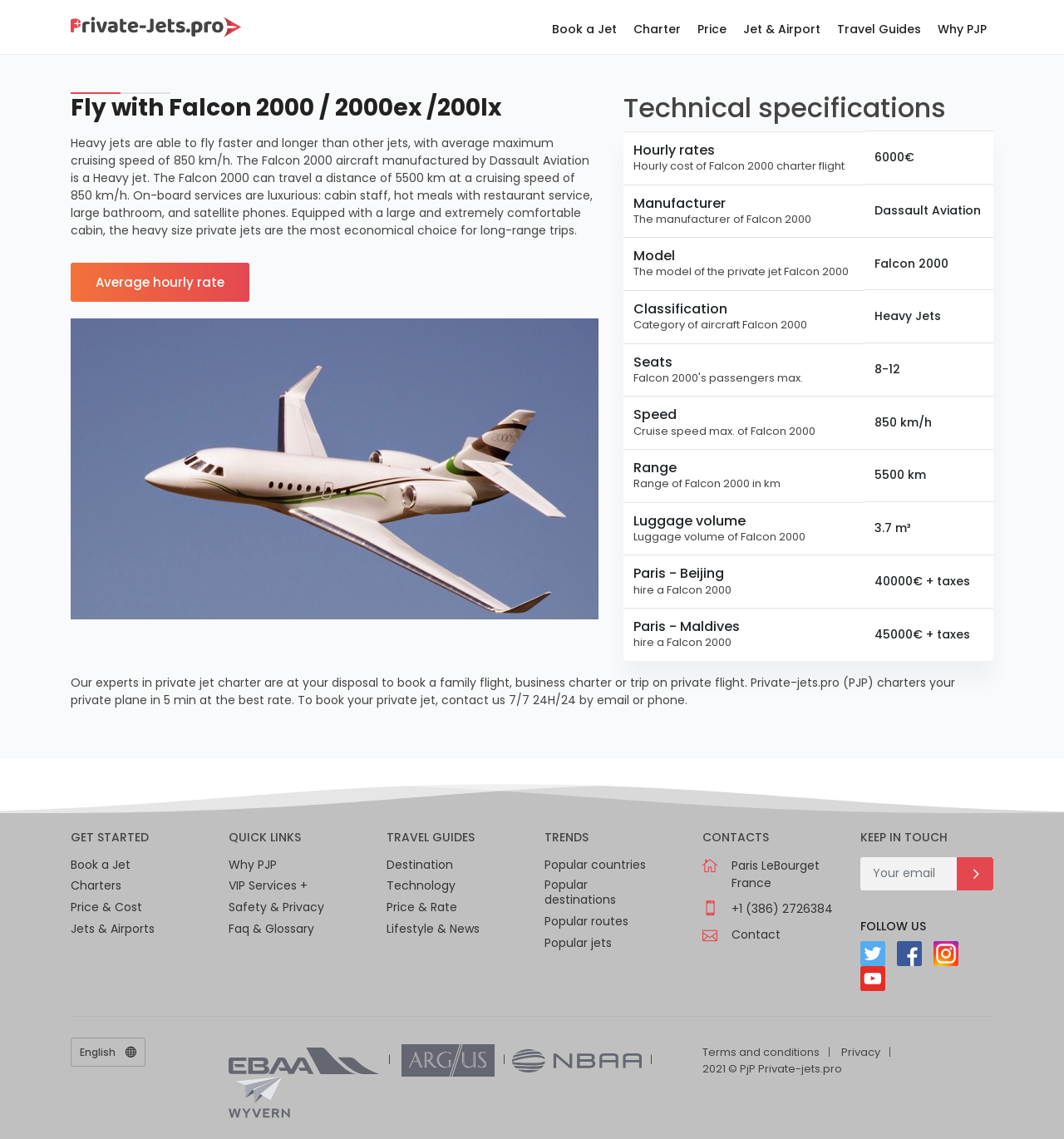Provide a one-word or brief phrase answer to the question:
What is the name of the private jet featured on this webpage?

Falcon 2000